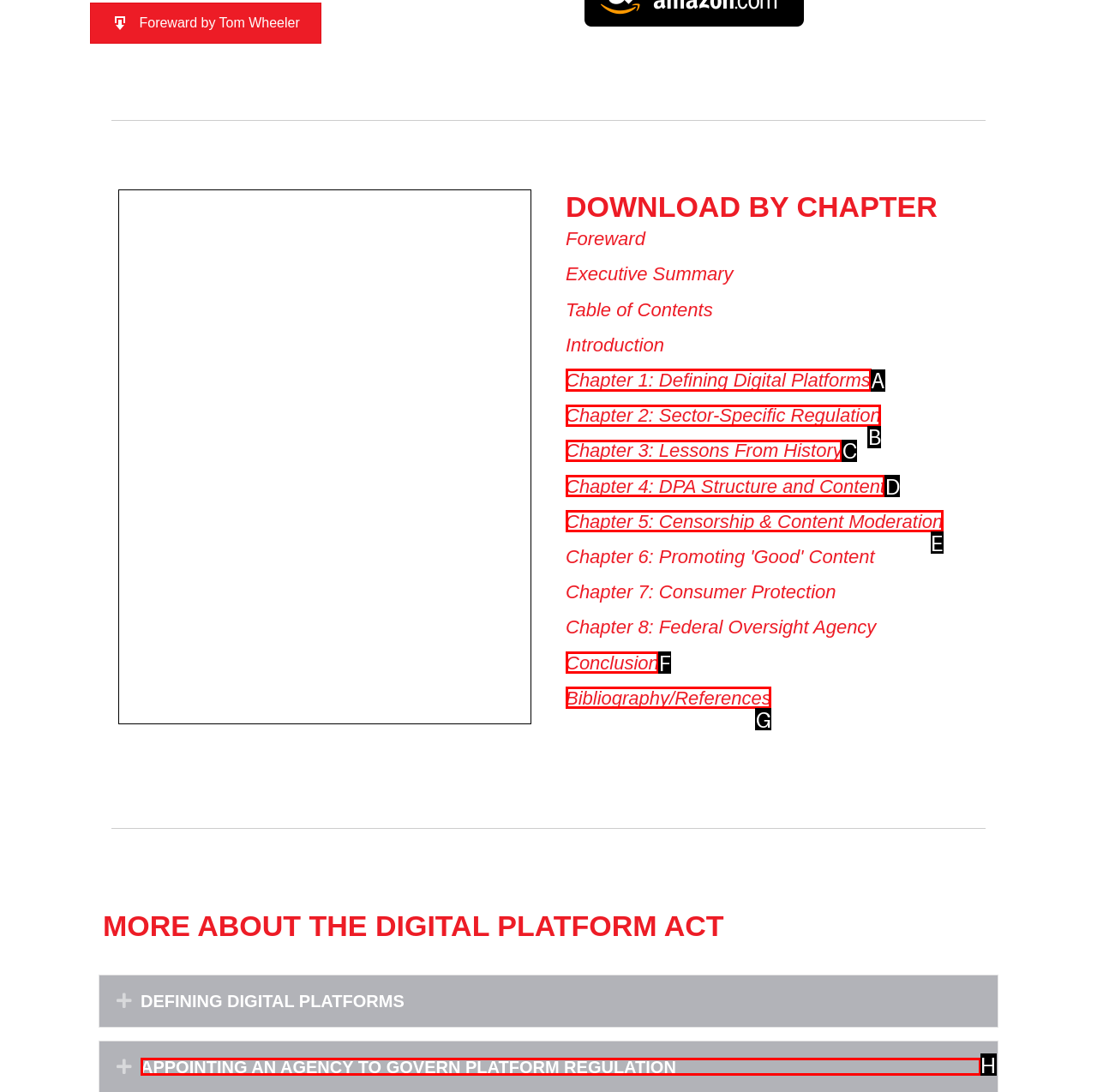Which lettered option should be clicked to perform the following task: View chapter 1
Respond with the letter of the appropriate option.

A